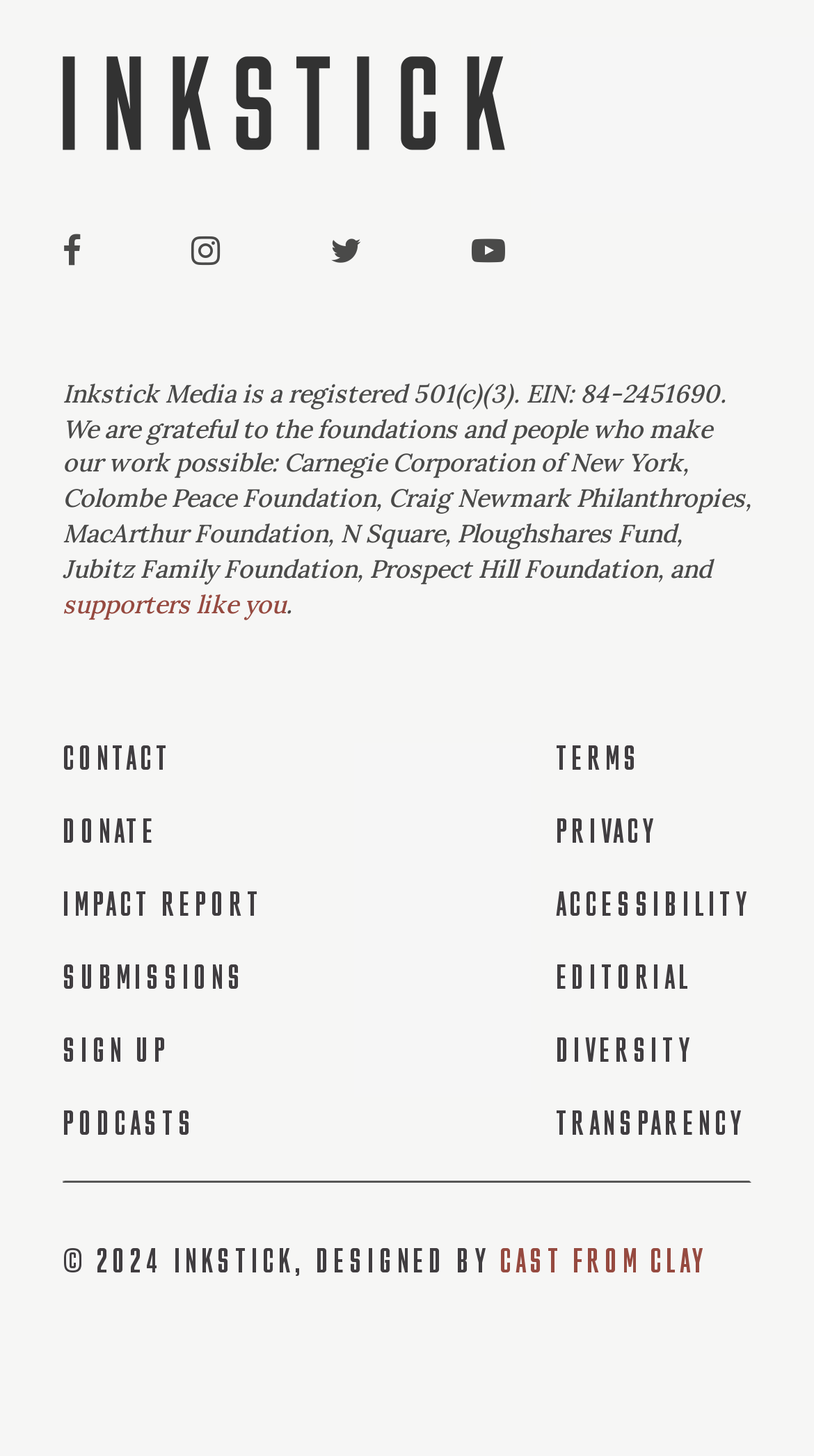Look at the image and give a detailed response to the following question: What is the name of the design company?

The name of the design company can be found in the link element with the text 'CAST FROM CLAY' which is located at the bottom of the webpage, at [0.614, 0.854, 0.869, 0.879].